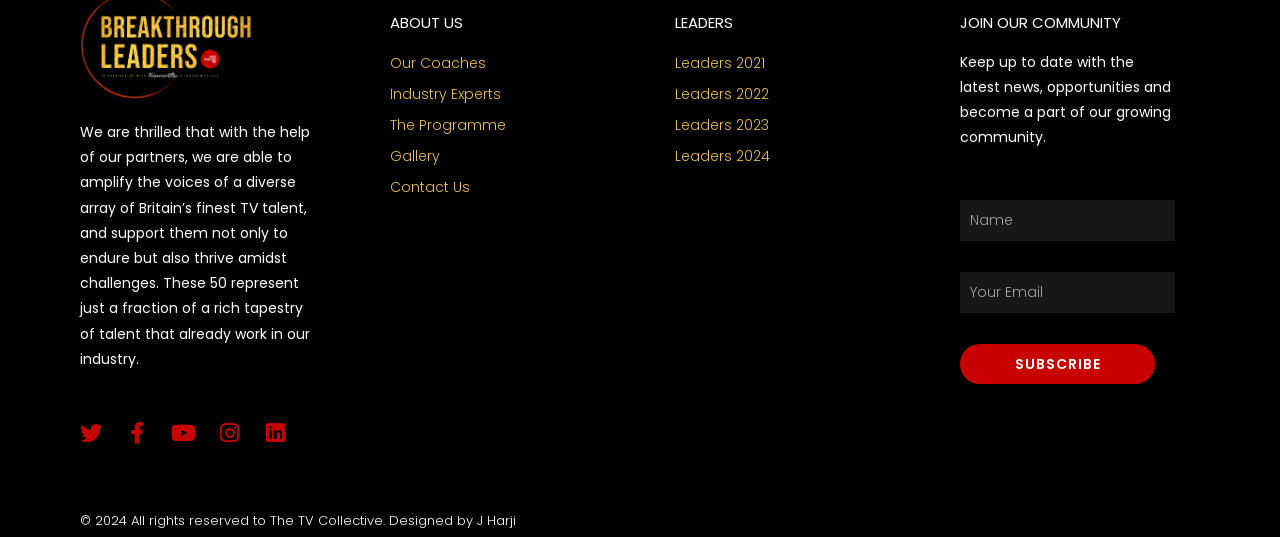What is the purpose of the website?
Examine the webpage screenshot and provide an in-depth answer to the question.

The website seems to be dedicated to supporting and amplifying the voices of TV talent in Britain, as stated in the static text at the top of the page. The presence of links to 'Our Coaches', 'Industry Experts', and 'The Programme' suggests that the website provides resources and opportunities for TV talent to grow and thrive.